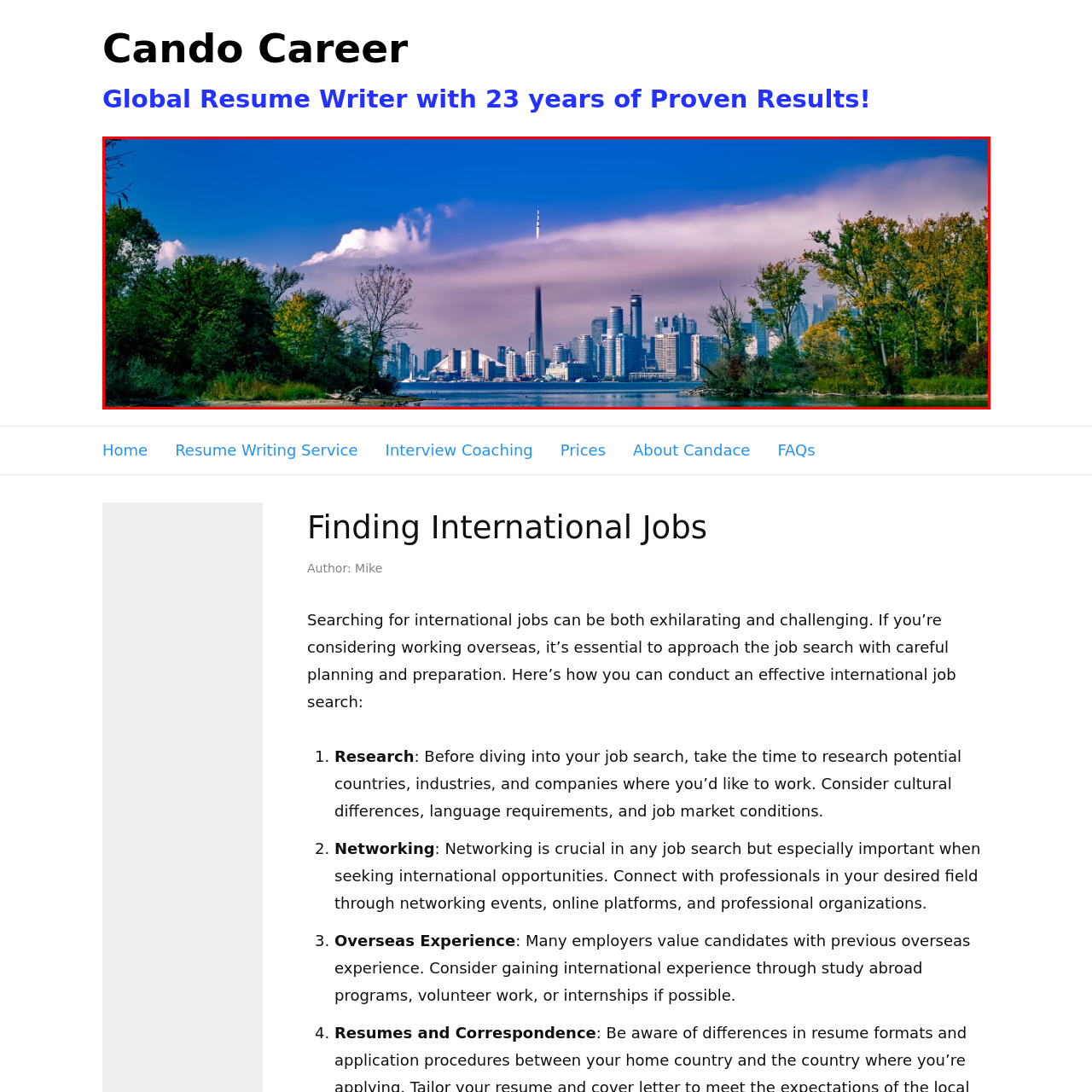Please look at the image highlighted by the red bounding box and provide a single word or phrase as an answer to this question:
What season is depicted in the image?

autumn